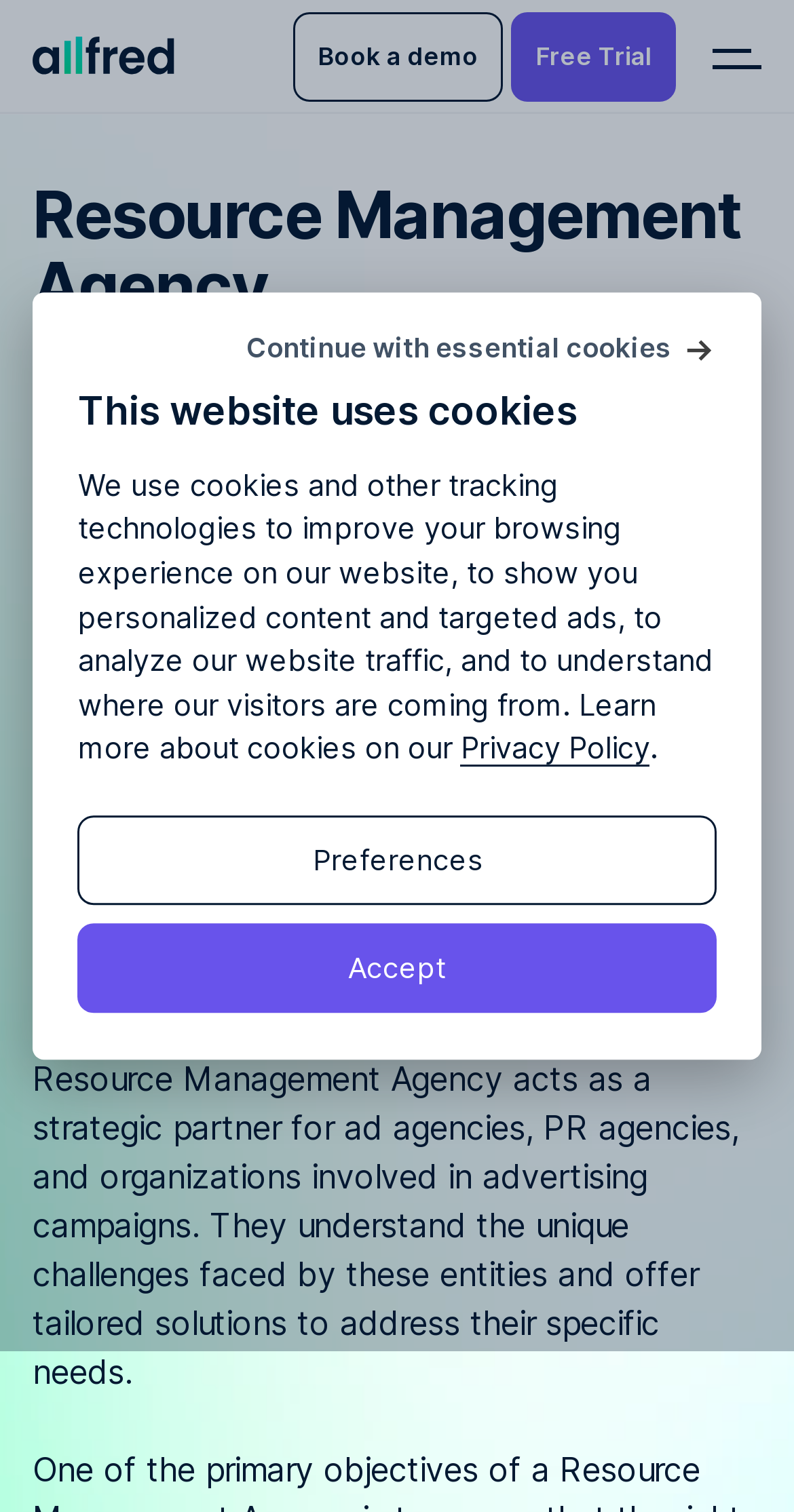Please identify the primary heading of the webpage and give its text content.

Resource Management Agency